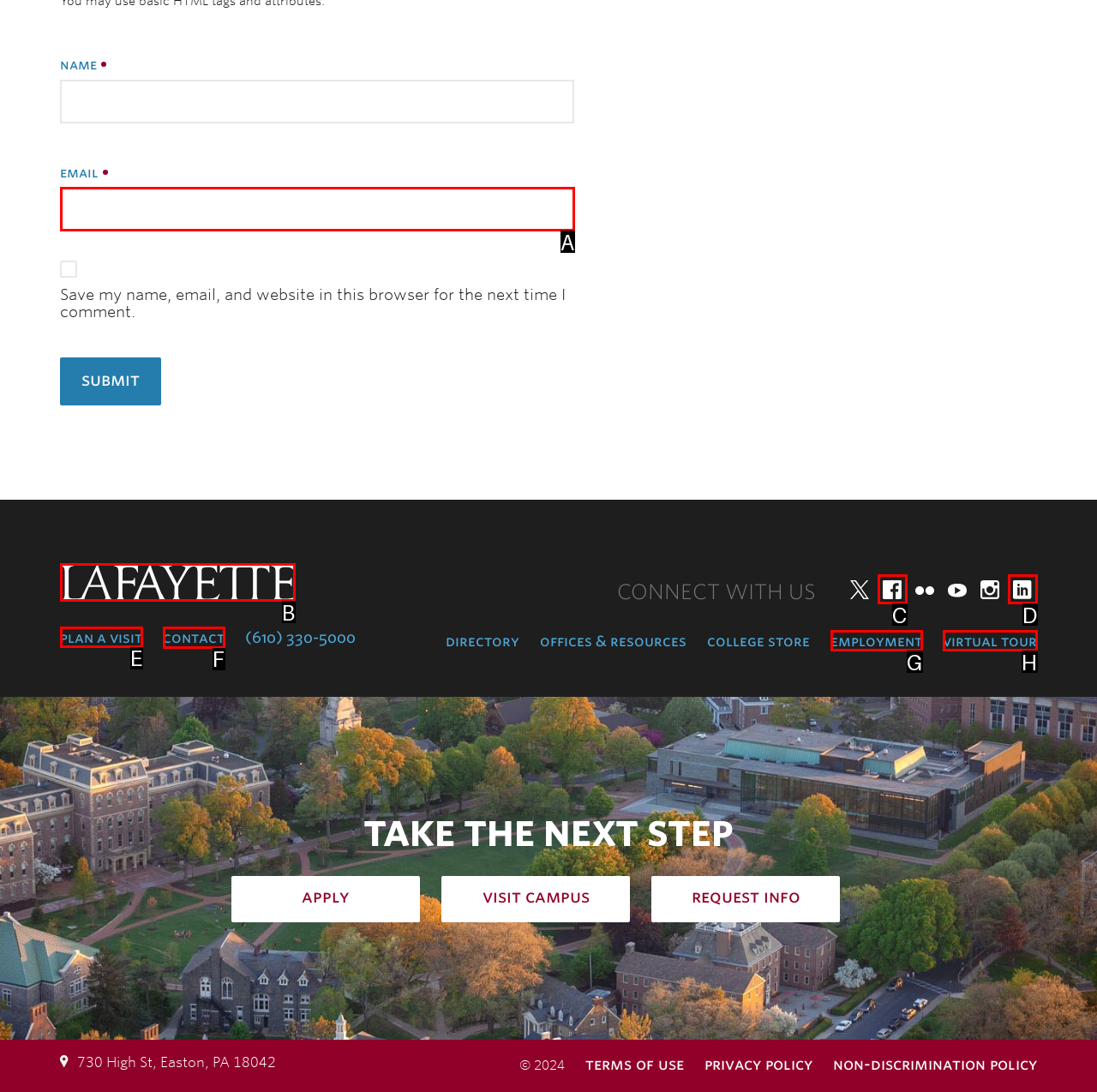Find the appropriate UI element to complete the task: plan a visit. Indicate your choice by providing the letter of the element.

E